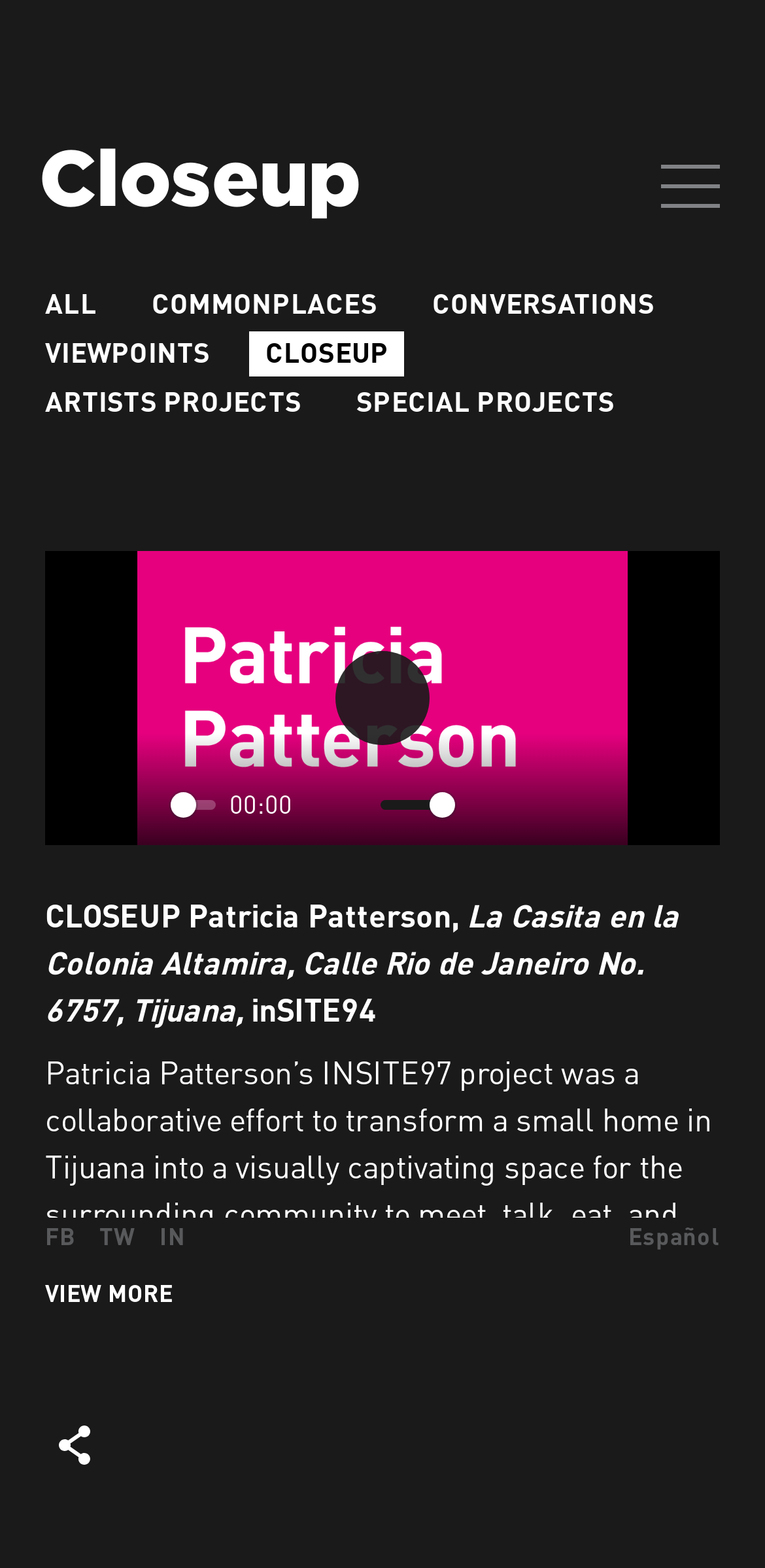Respond with a single word or phrase to the following question:
What is the current time displayed on the video player?

00:00